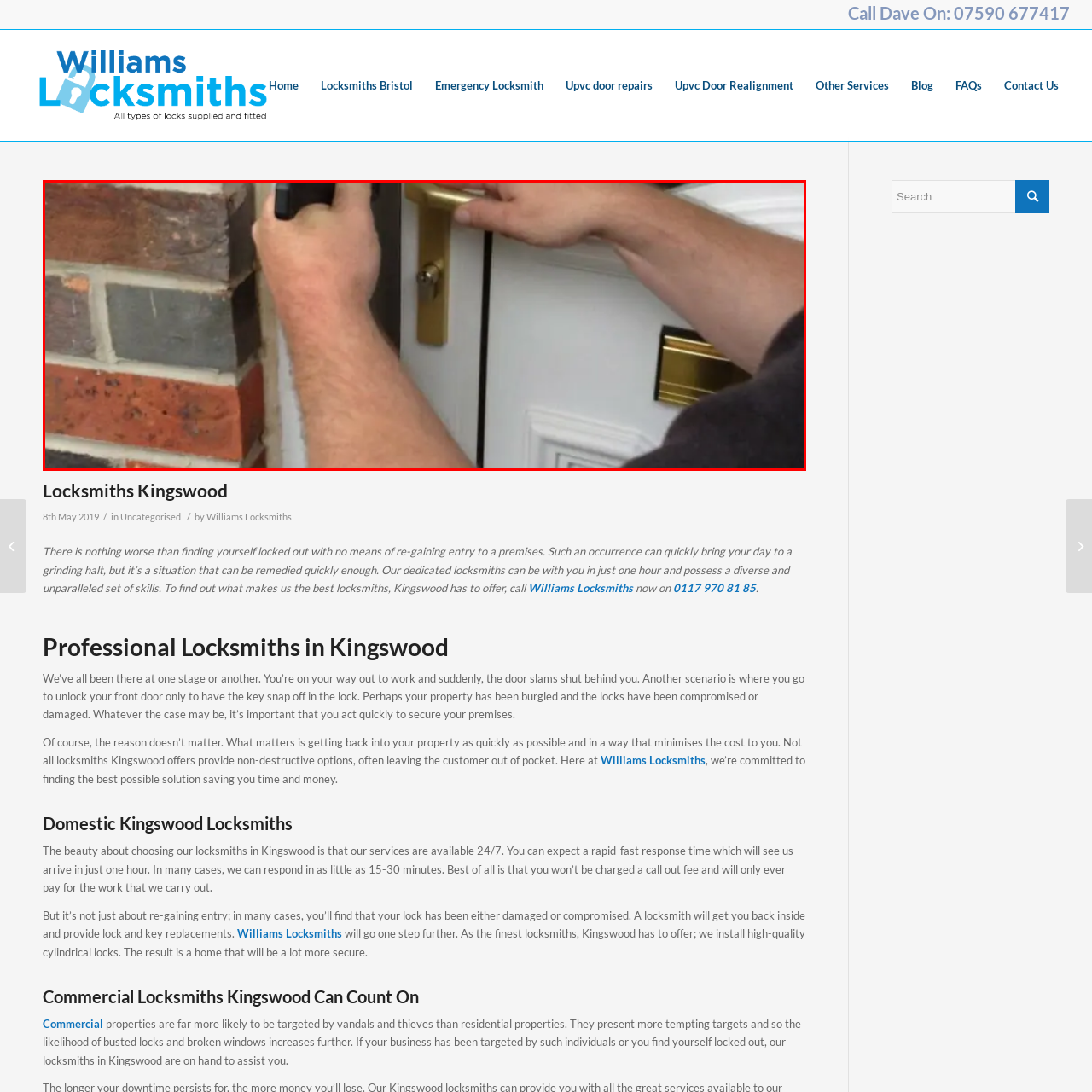What is the locksmith holding?
Inspect the image indicated by the red outline and answer the question with a single word or short phrase.

A tool